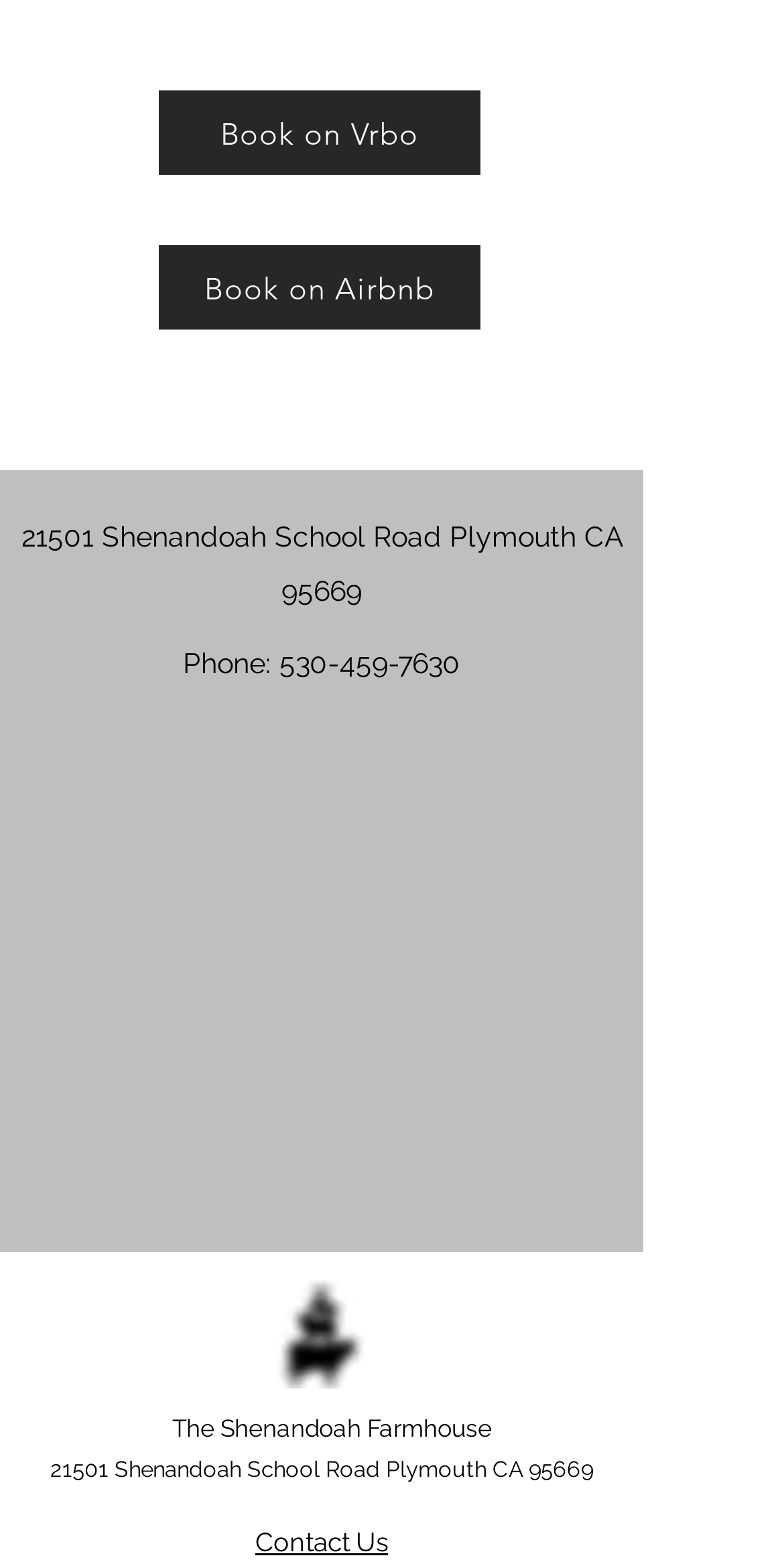From the webpage screenshot, predict the bounding box coordinates (top-left x, top-left y, bottom-right x, bottom-right y) for the UI element described here: Book on Airbnb

[0.203, 0.157, 0.613, 0.21]